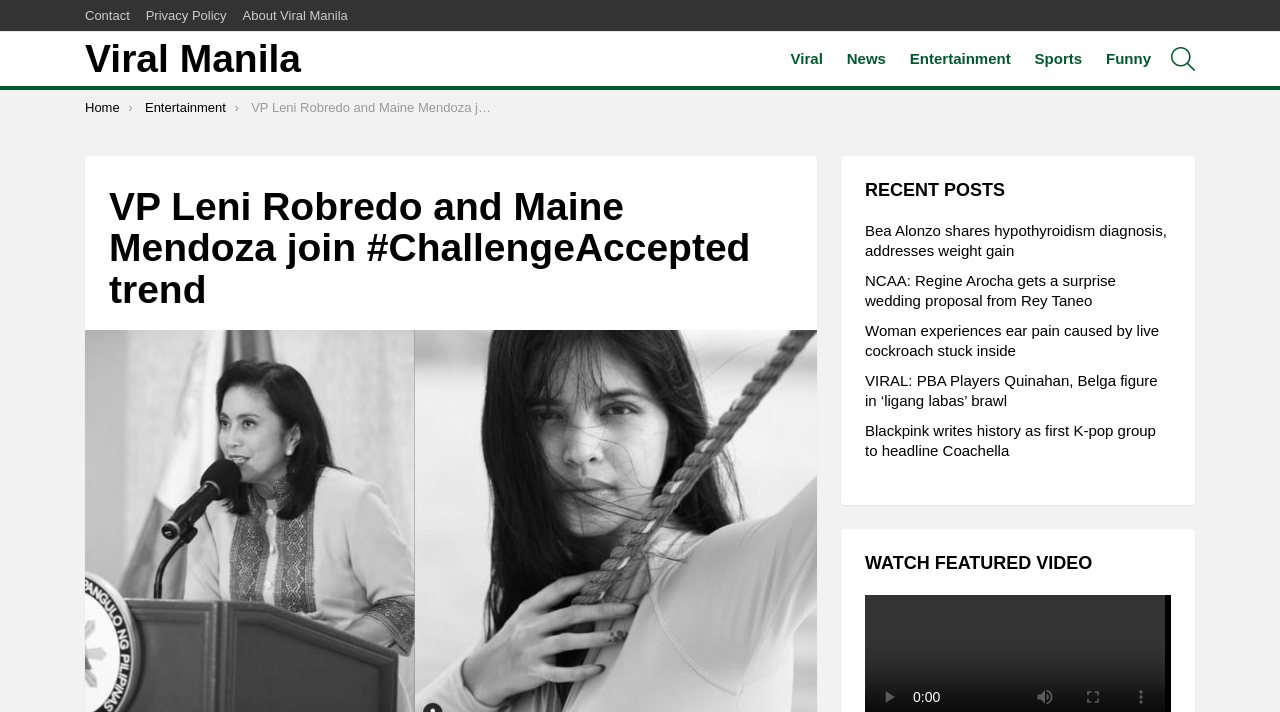Locate the bounding box coordinates of the element that should be clicked to execute the following instruction: "view the 'Archives'".

None